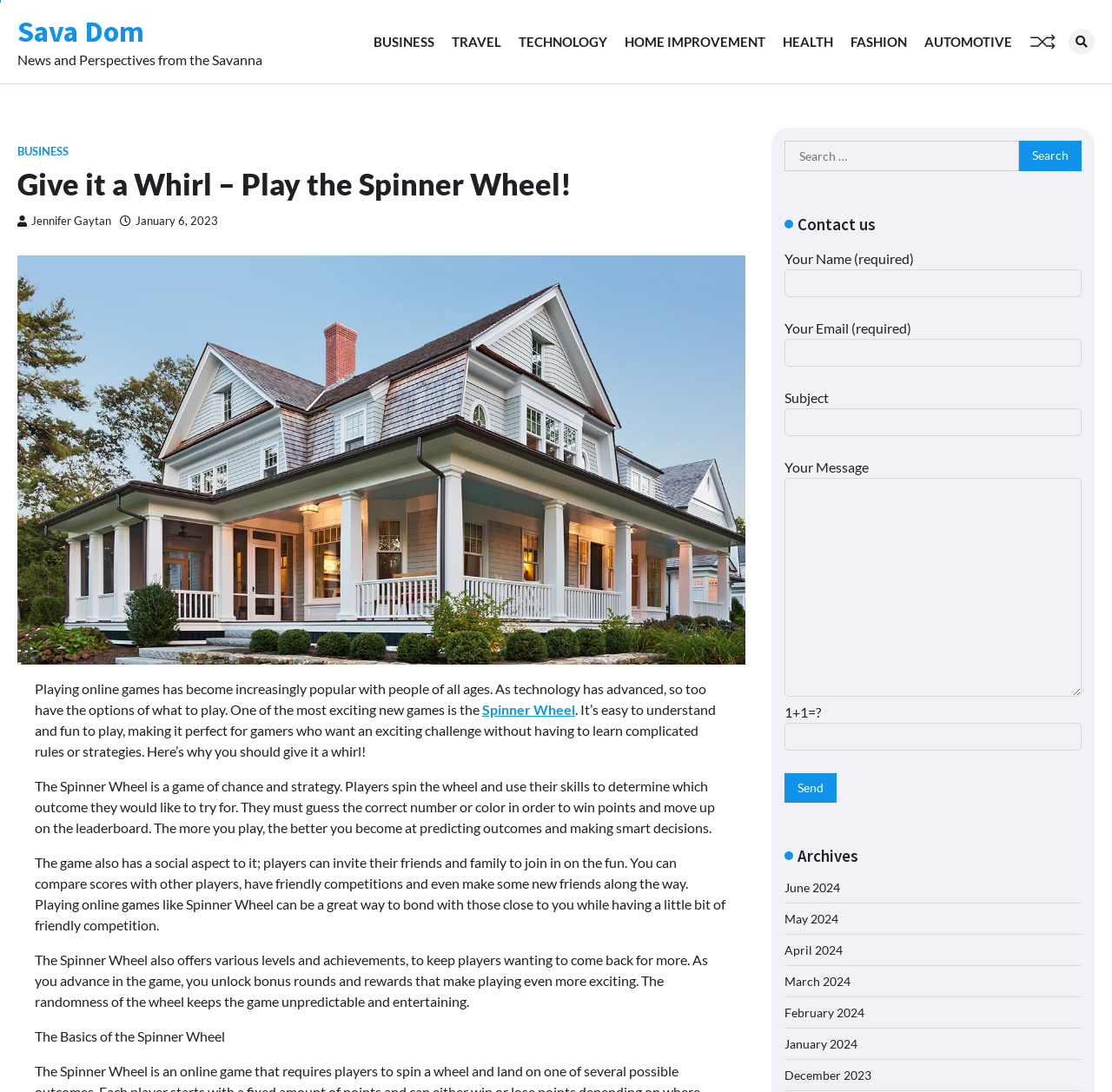Please identify the bounding box coordinates for the region that you need to click to follow this instruction: "Click on the 'BUSINESS' link".

[0.336, 0.021, 0.391, 0.055]